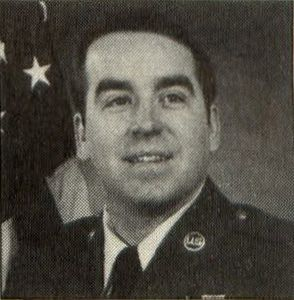Please reply with a single word or brief phrase to the question: 
Where is William Busby currently serving?

Arnold Air Force Base, Tennessee